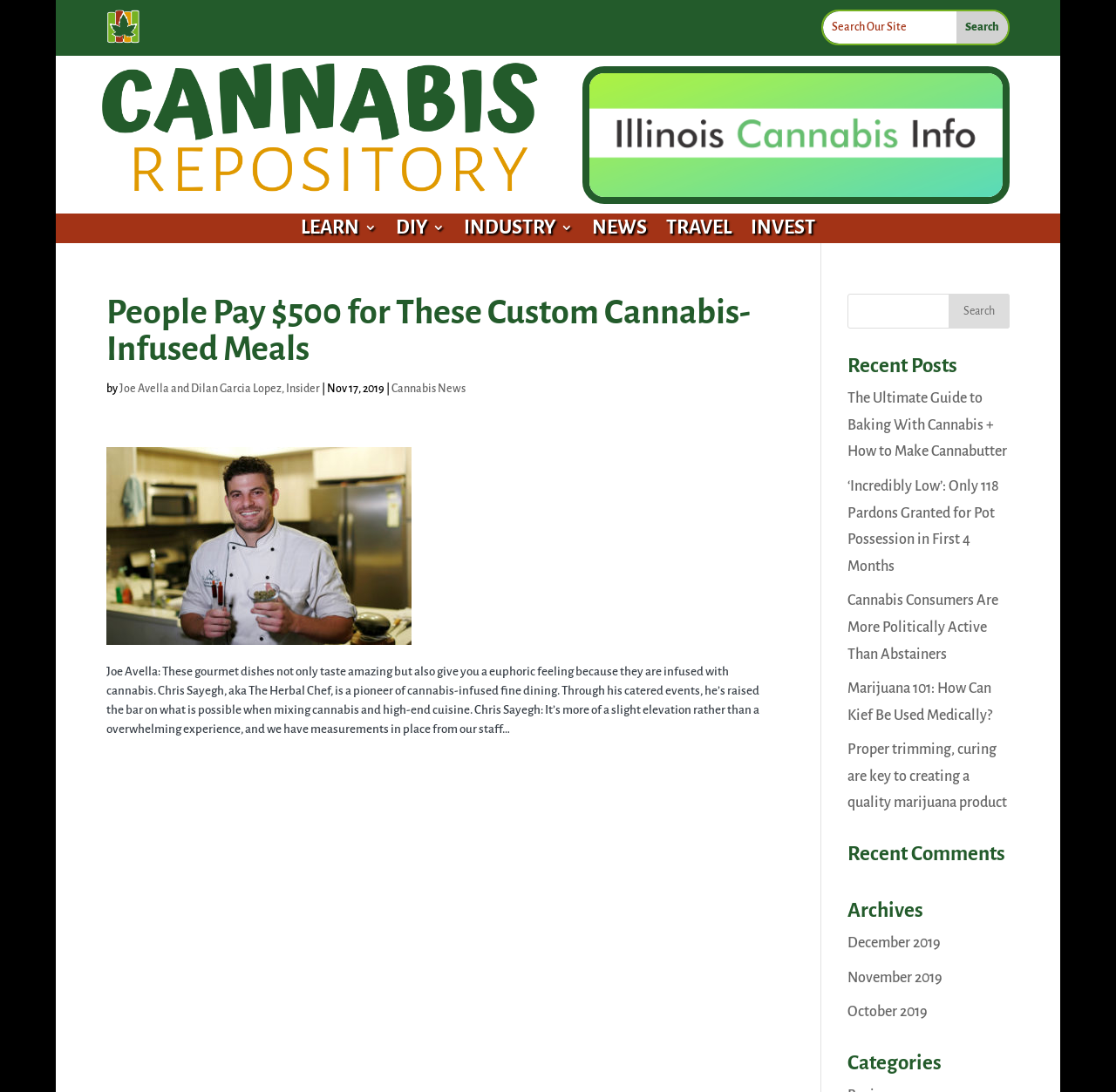Refer to the image and provide an in-depth answer to the question: 
What is the category of the article about cannabis-infused meals?

I found the category by looking at the article section, where it says 'Cannabis News' next to the authors' names.